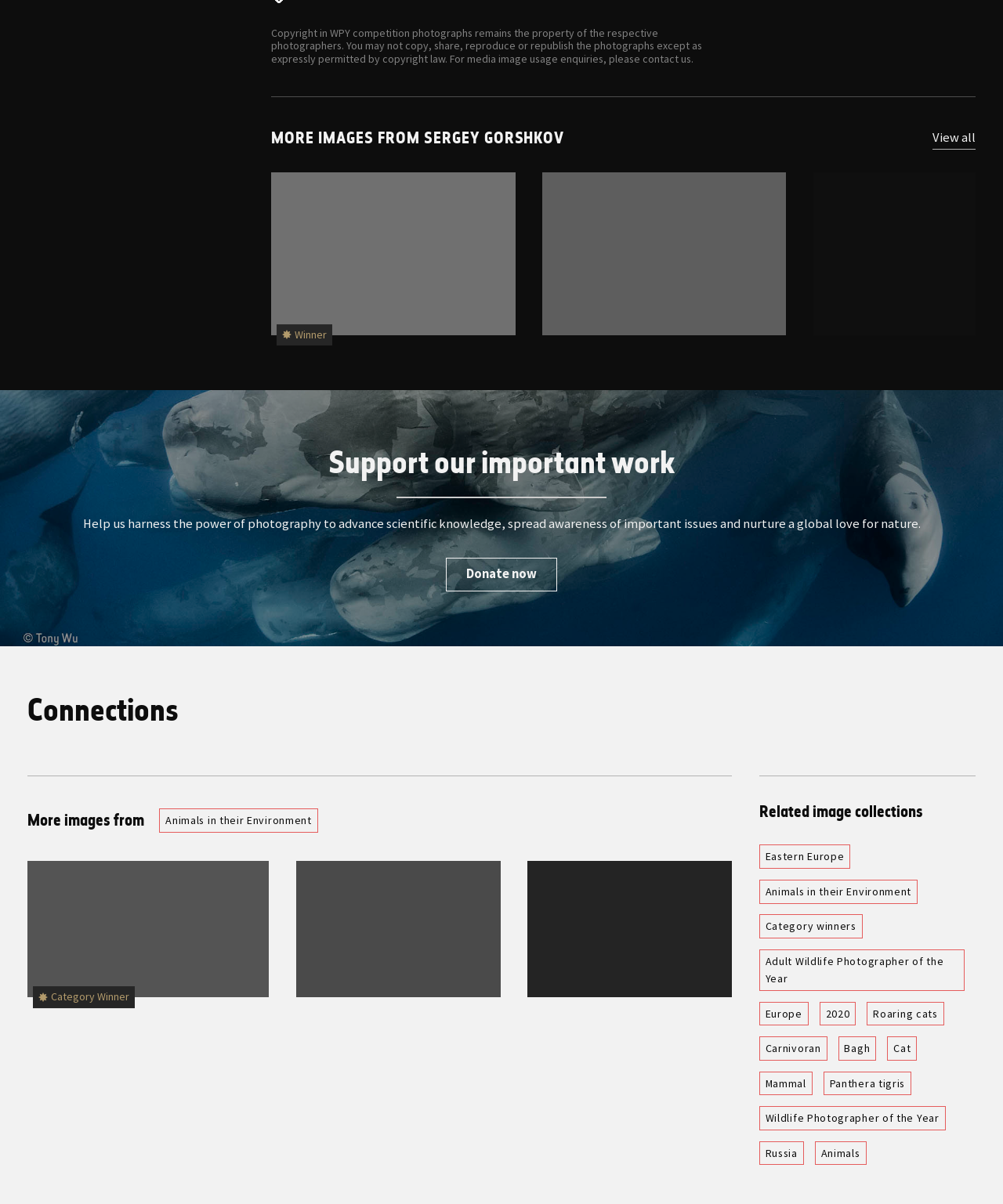Provide the bounding box coordinates of the HTML element this sentence describes: "Russia". The bounding box coordinates consist of four float numbers between 0 and 1, i.e., [left, top, right, bottom].

[0.757, 0.948, 0.801, 0.968]